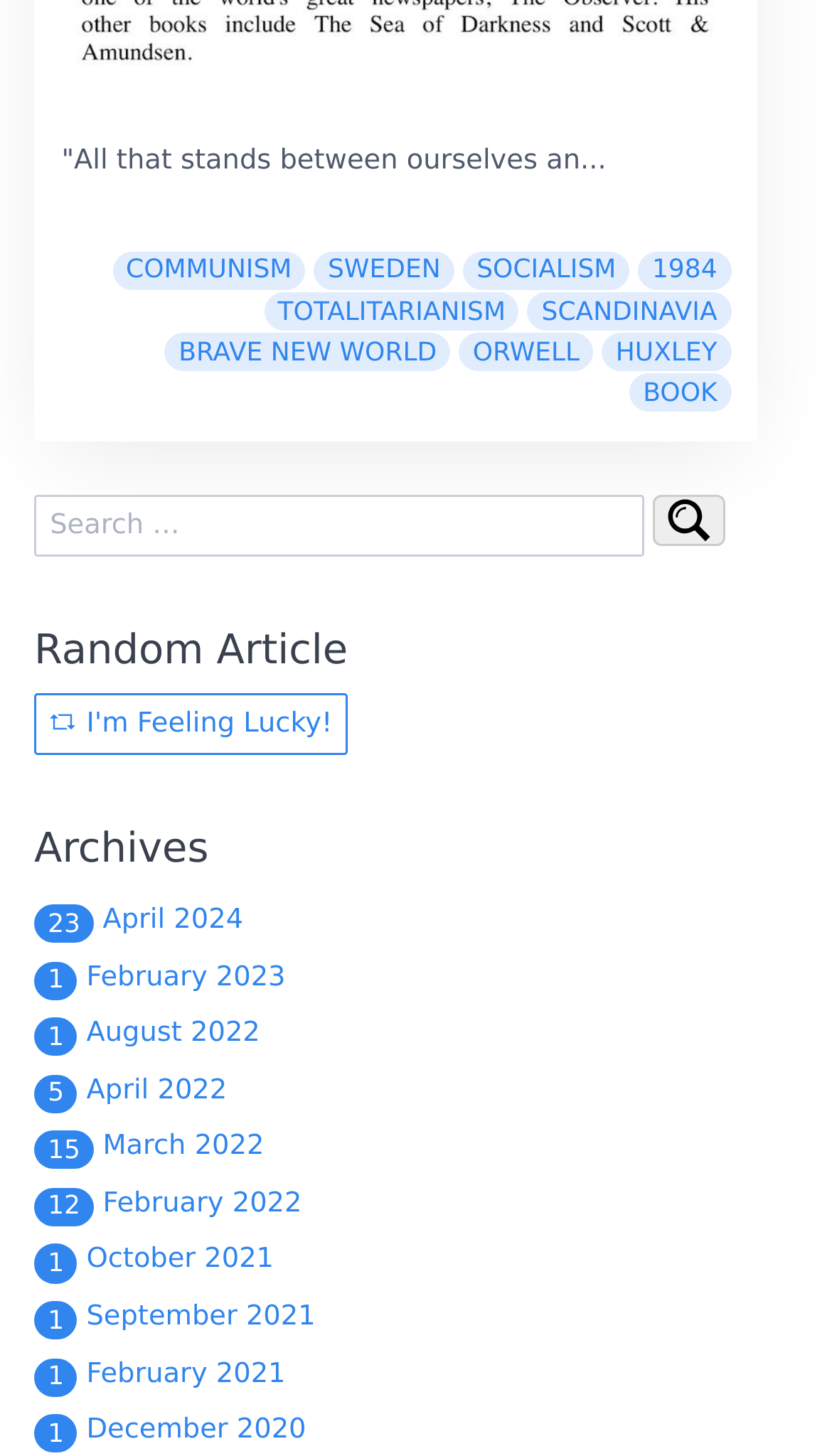Extract the bounding box coordinates for the UI element described by the text: "scandinavia". The coordinates should be in the form of [left, top, right, bottom] with values between 0 and 1.

[0.635, 0.201, 0.878, 0.227]